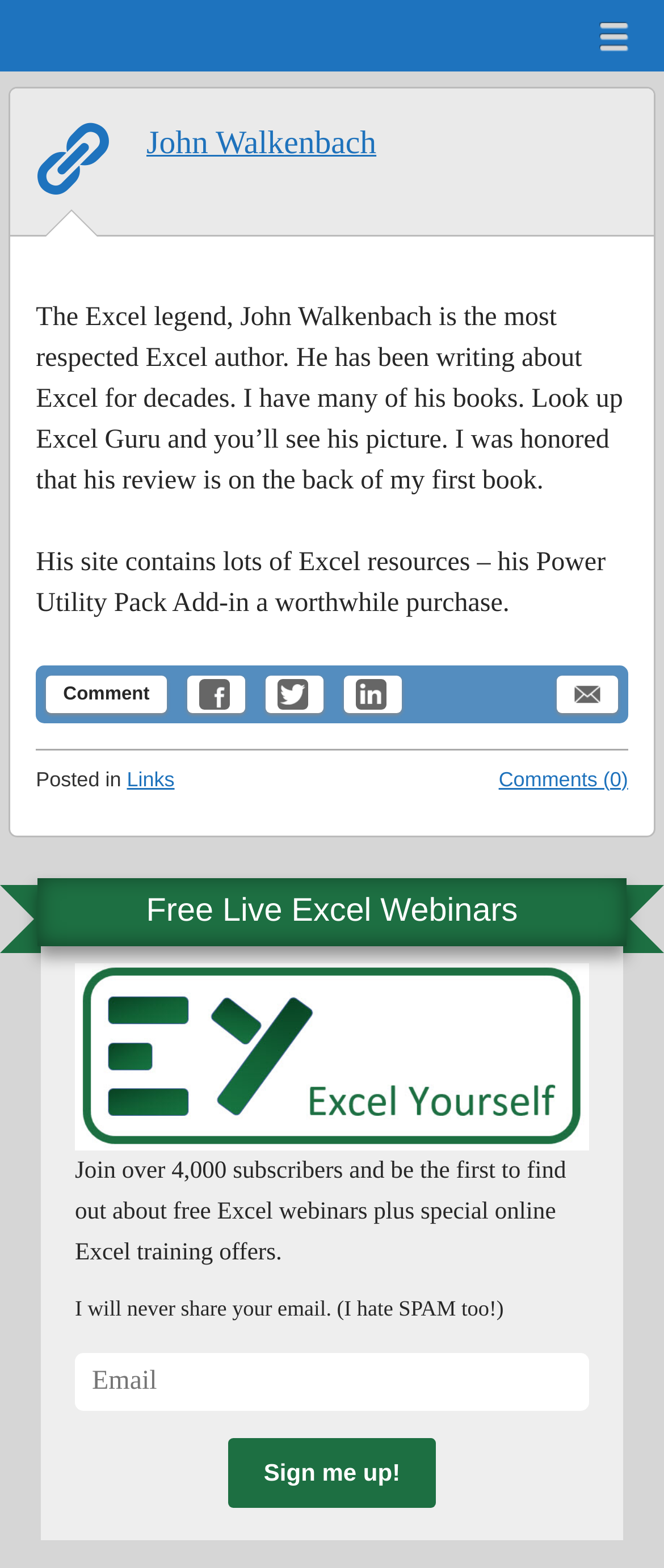Respond to the question below with a single word or phrase:
What is the name of the add-in mentioned?

Power Utility Pack